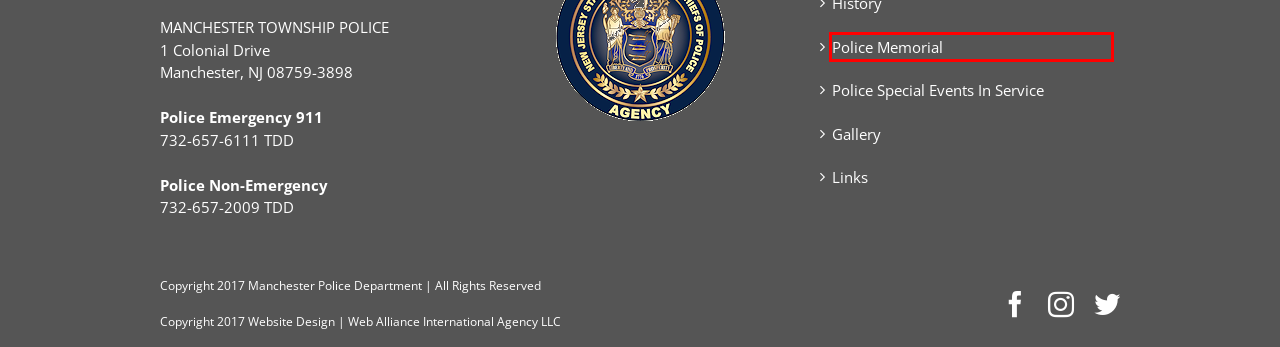With the provided webpage screenshot containing a red bounding box around a UI element, determine which description best matches the new webpage that appears after clicking the selected element. The choices are:
A. VCS
B. Redirecting
C. website design Toms River NJ, advertising digital marketing agency NJ
D. Police Special Events In Service - Manchester Police Department Manchester NJ
E. ManchesterPD - Manchester Police Department Manchester NJ
F. History - Manchester Police Department Manchester NJ
G. Police Memorial - Manchester Police Department Manchester NJ
H. Links - Manchester Police Department Manchester NJ

G